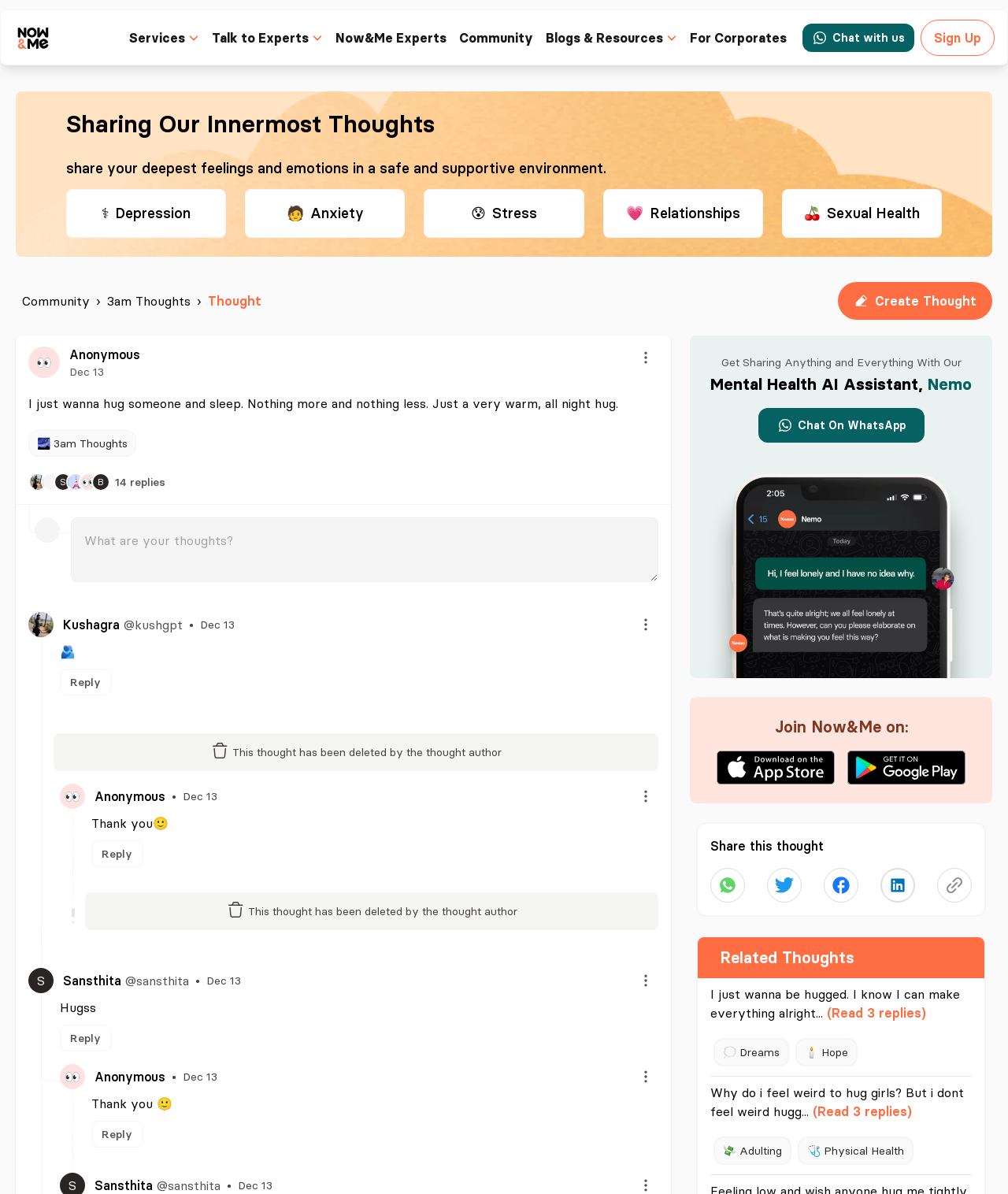Pinpoint the bounding box coordinates of the area that must be clicked to complete this instruction: "Click the 'Reply' button".

[0.059, 0.56, 0.11, 0.582]